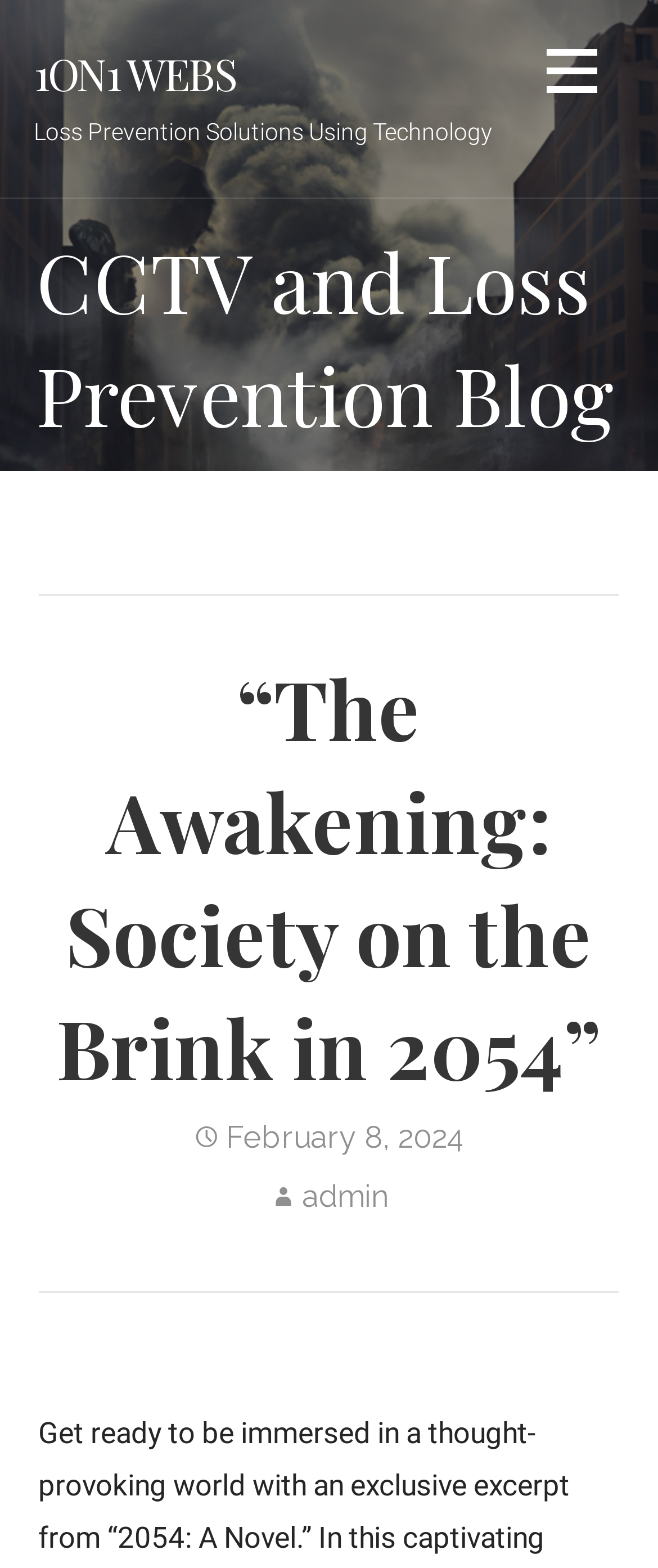Give a one-word or short phrase answer to this question: 
What is the name of the website?

1ON1 WEBS